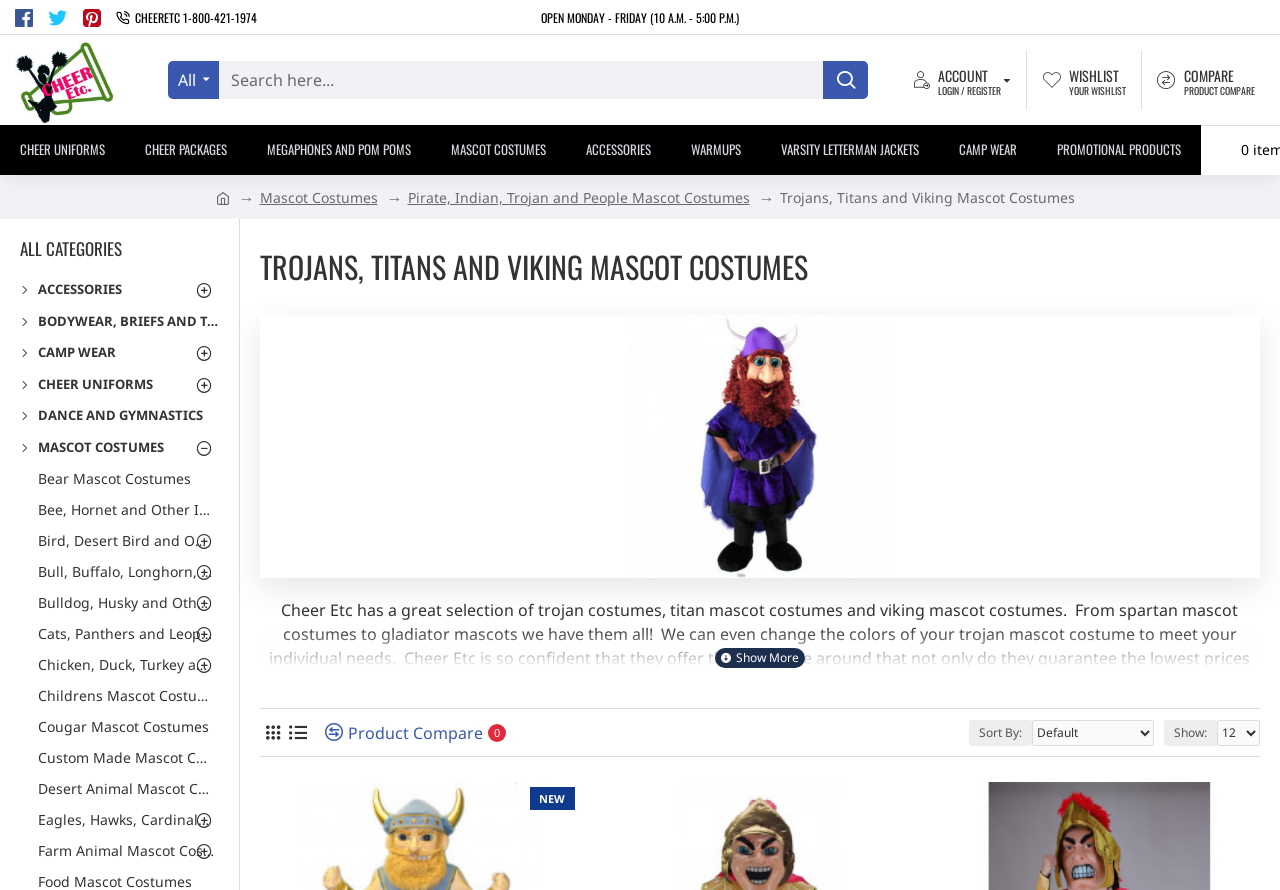Please identify the bounding box coordinates of the element that needs to be clicked to execute the following command: "Compare mascot costume products". Provide the bounding box using four float numbers between 0 and 1, formatted as [left, top, right, bottom].

[0.242, 0.808, 0.395, 0.838]